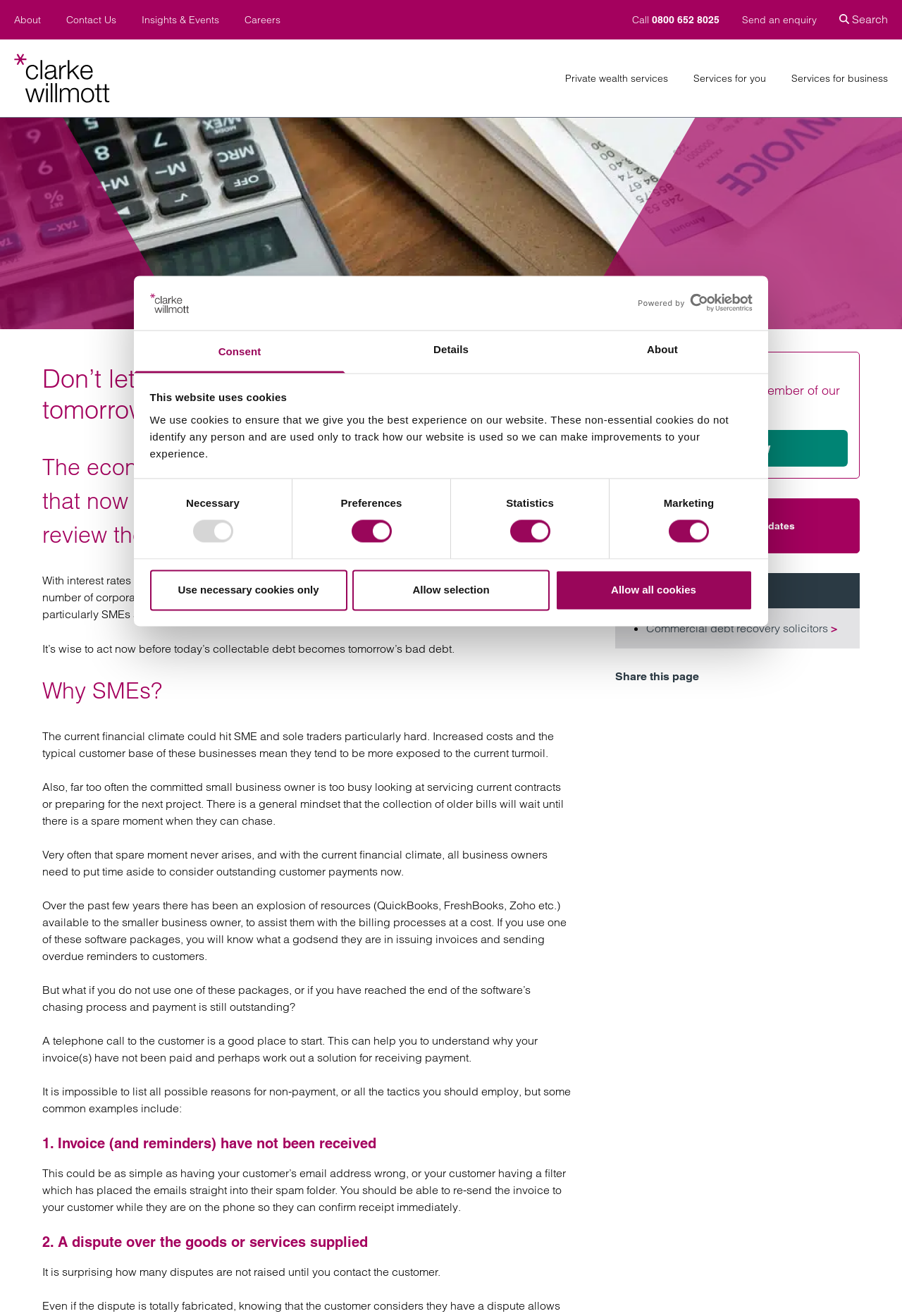What is the text of the button below the 'Consent Selection' group?
Look at the image and construct a detailed response to the question.

I looked at the 'Consent Selection' group and found the button below it, which has the text 'Use necessary cookies only'.